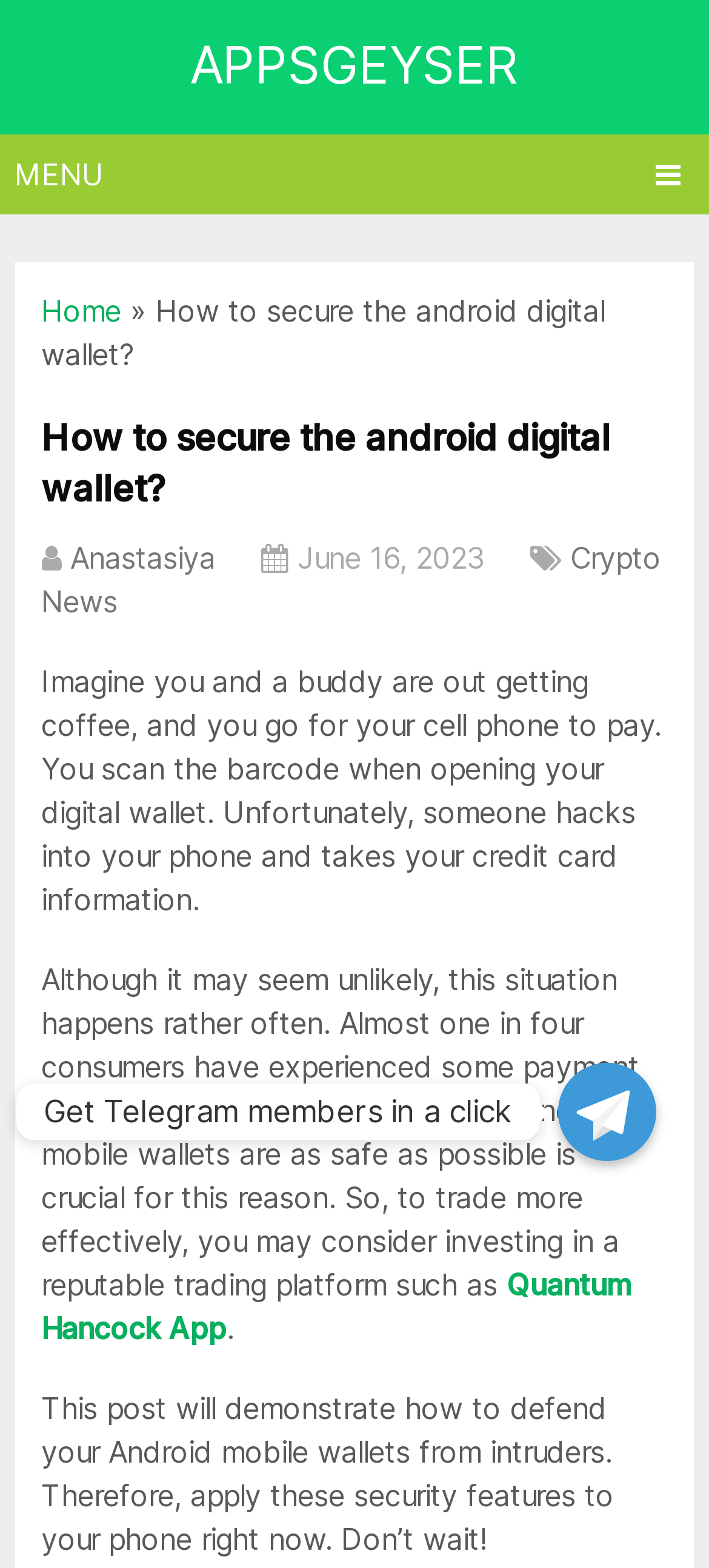What is the purpose of the article?
Answer the question with a thorough and detailed explanation.

I inferred the purpose of the article by reading the introductory paragraph, which mentions the importance of securing Android mobile wallets, and the last sentence, which explicitly states the purpose of the article.